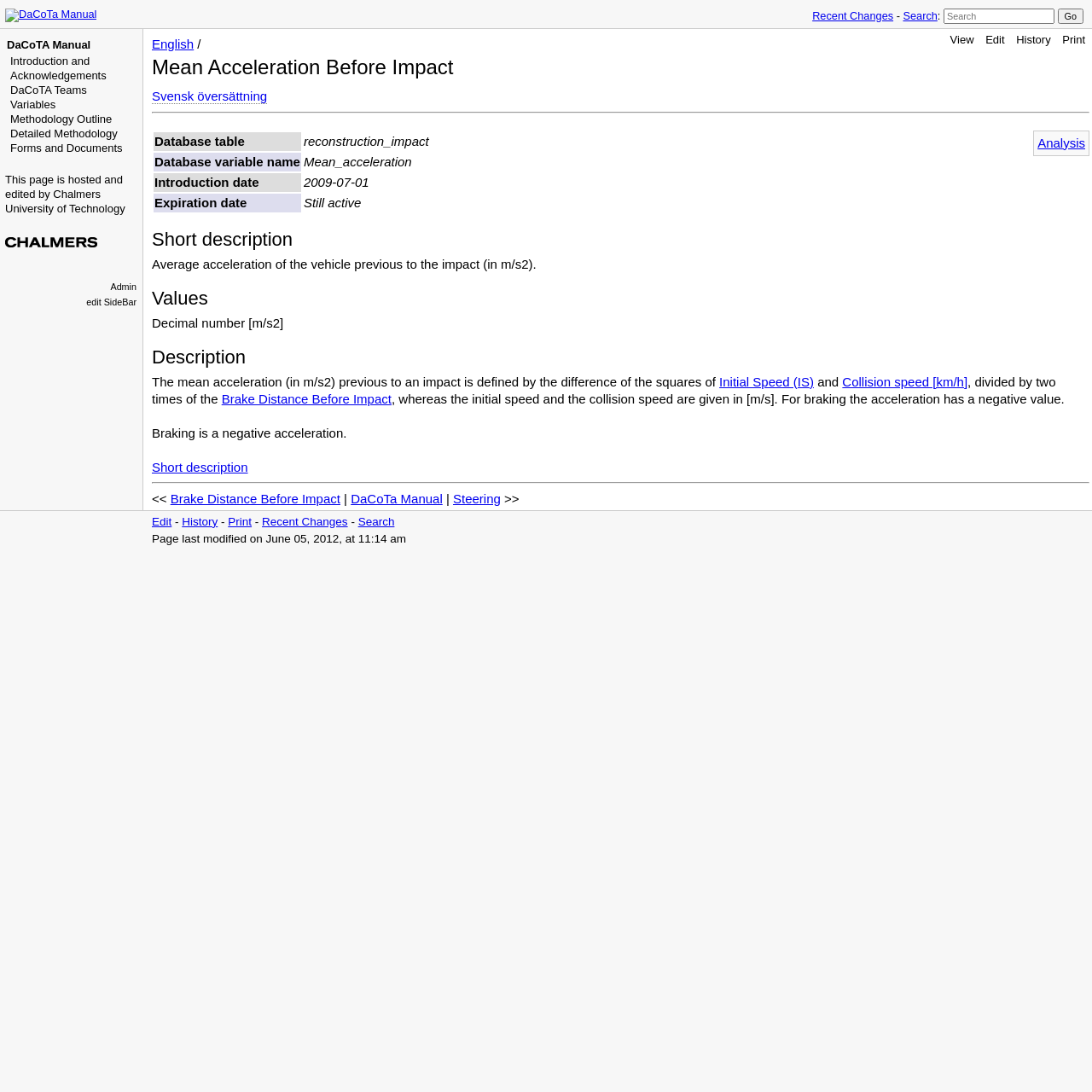Based on the element description "Brake Distance Before Impact", predict the bounding box coordinates of the UI element.

[0.203, 0.358, 0.359, 0.371]